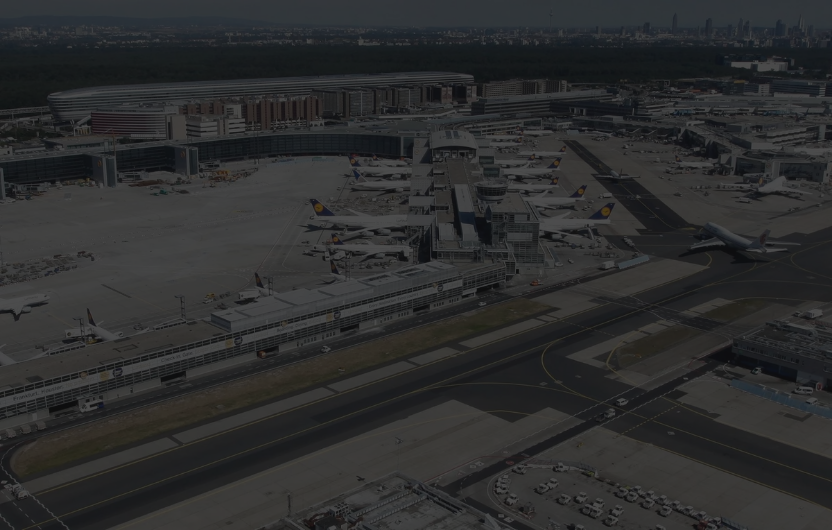Using a single word or phrase, answer the following question: 
What is the surrounding environment of the airport?

Urban skyline